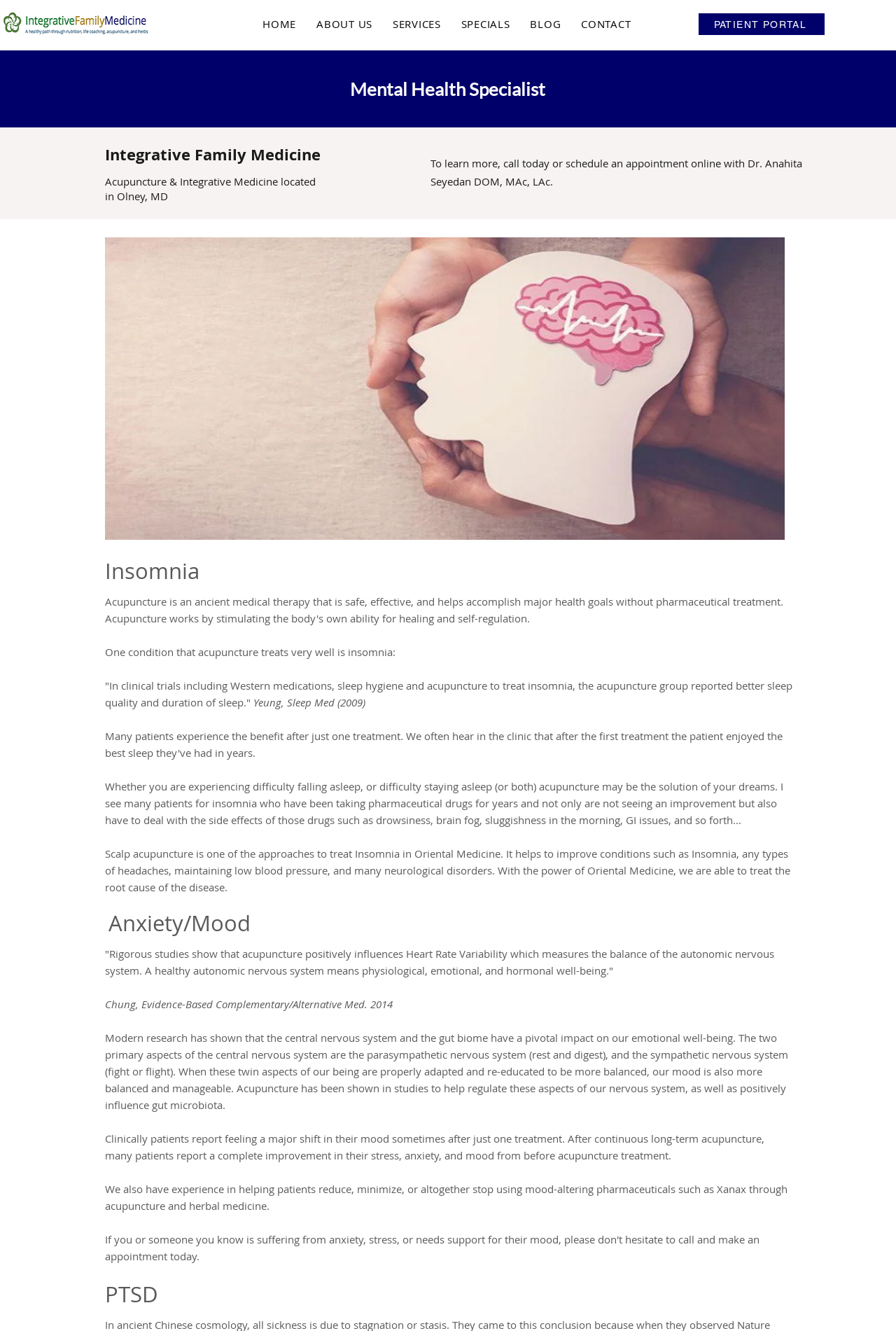What is the location of the Integrative Family Medicine practice?
Could you give a comprehensive explanation in response to this question?

I determined the answer by looking at the StaticText element with the text 'Acupuncture & Integrative Medicine located in Olney, MD' which is located at [0.117, 0.131, 0.352, 0.153]. This text clearly states the location of the Integrative Family Medicine practice.